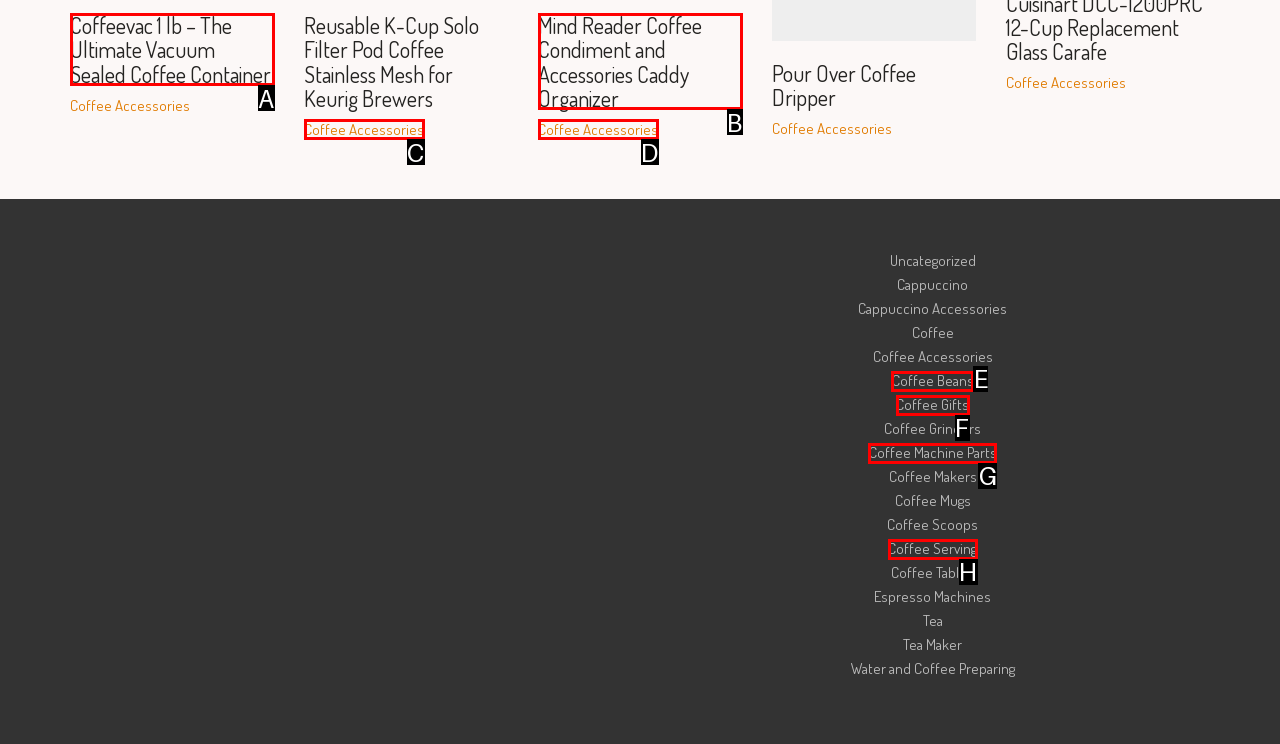Tell me which one HTML element best matches the description: Coffee Gifts
Answer with the option's letter from the given choices directly.

F